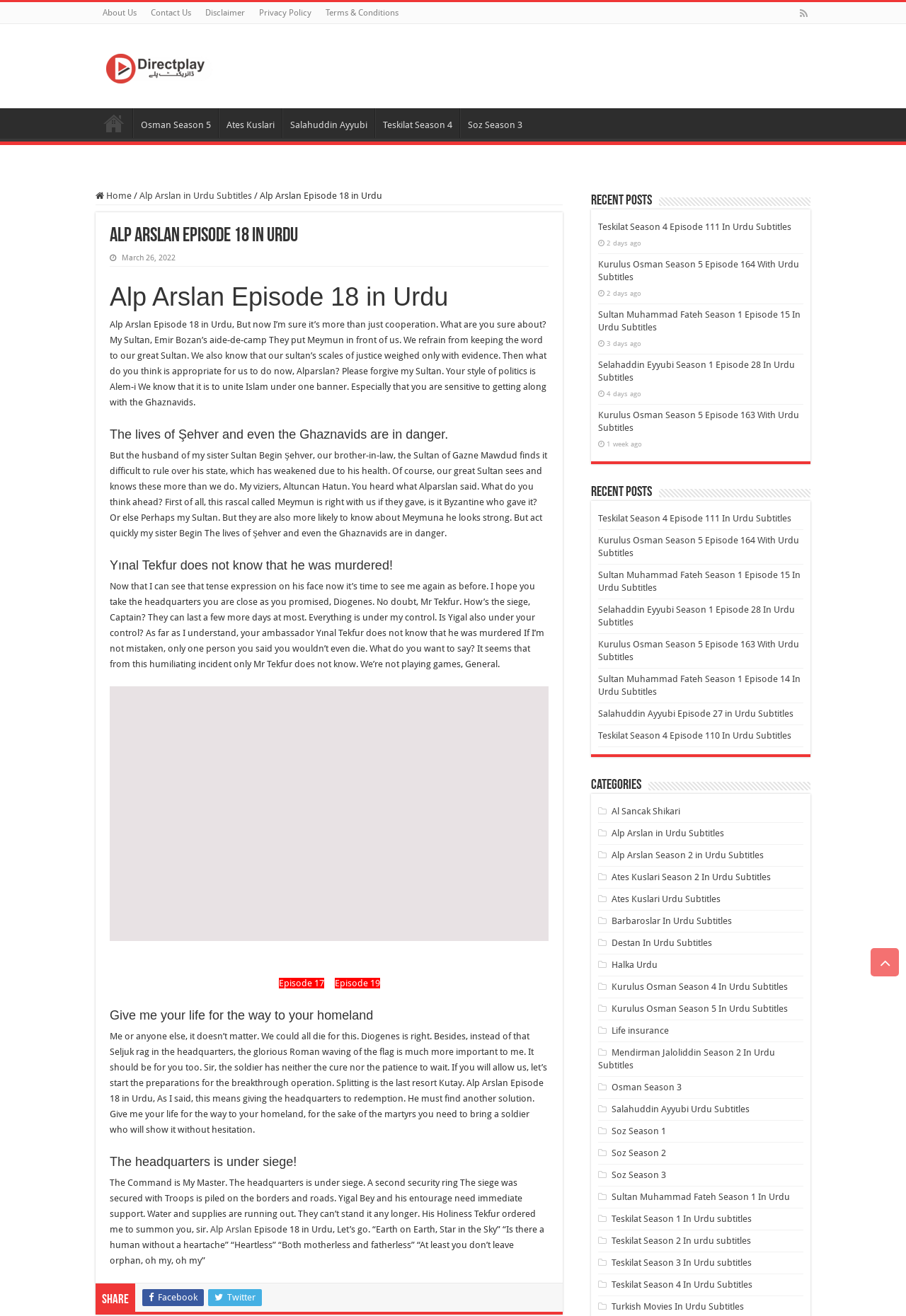Respond with a single word or phrase:
What is the date of the episode?

March 26, 2022